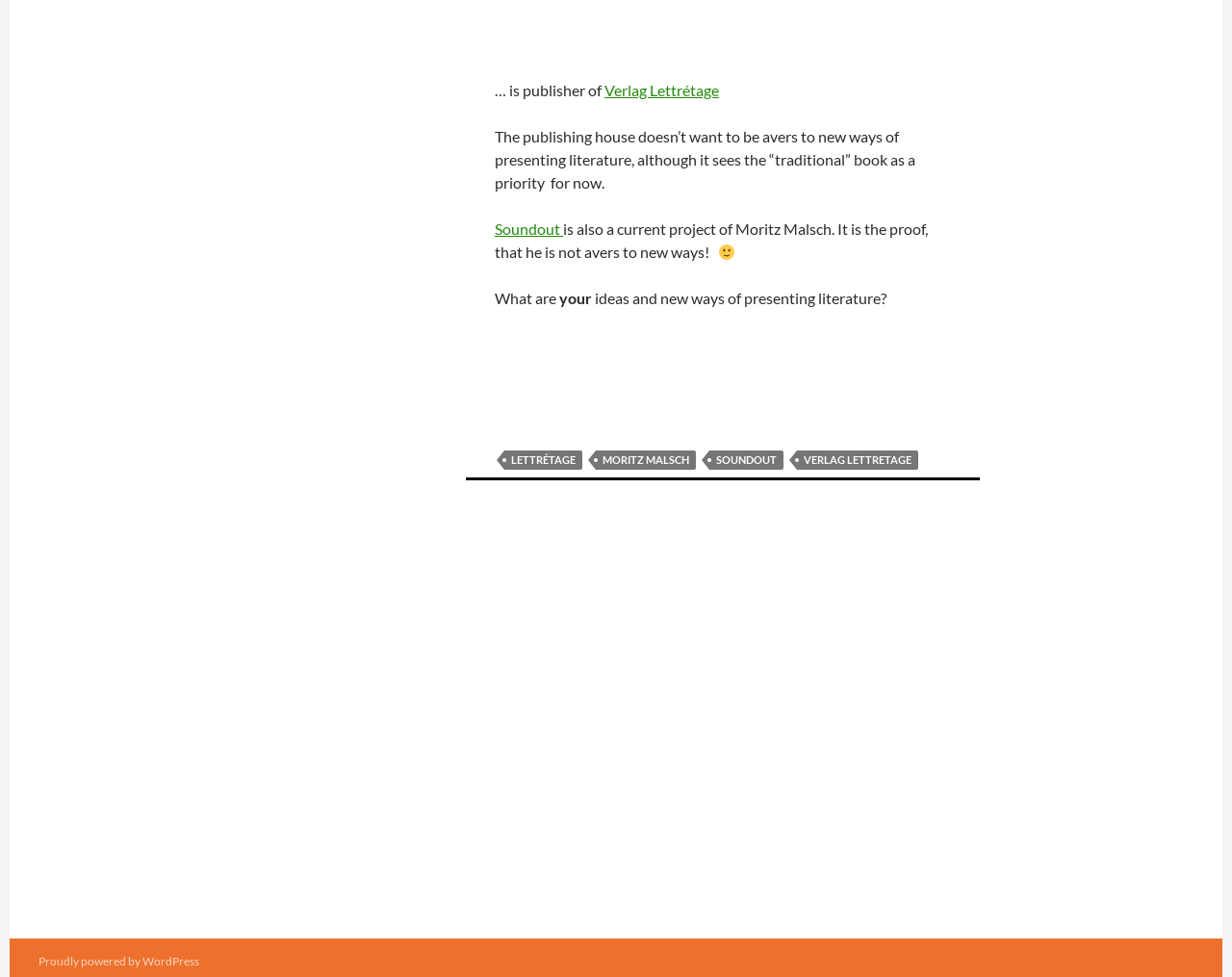From the webpage screenshot, predict the bounding box coordinates (top-left x, top-left y, bottom-right x, bottom-right y) for the UI element described here: Verlag Lettretage

[0.647, 0.461, 0.745, 0.481]